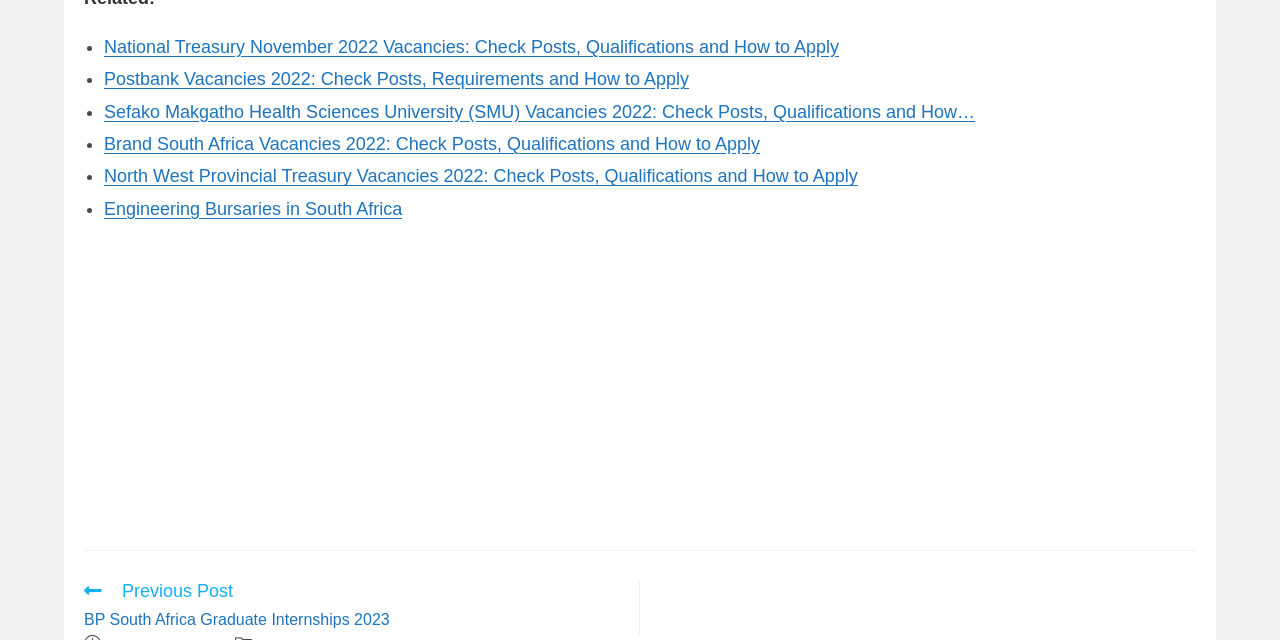Identify the bounding box coordinates of the element that should be clicked to fulfill this task: "Check National Treasury November 2022 Vacancies". The coordinates should be provided as four float numbers between 0 and 1, i.e., [left, top, right, bottom].

[0.081, 0.057, 0.656, 0.089]